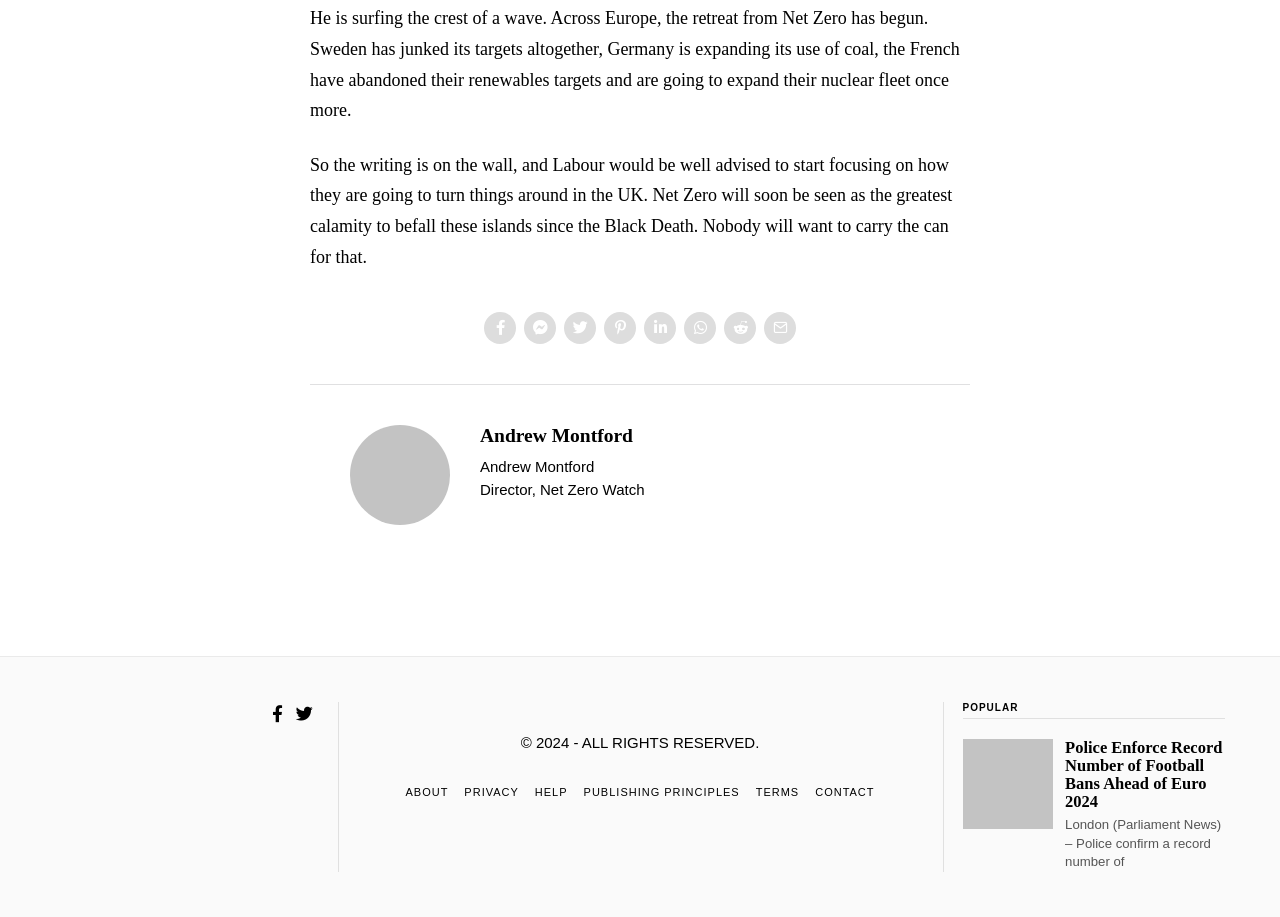Please predict the bounding box coordinates of the element's region where a click is necessary to complete the following instruction: "Read the article by Andrew Montford". The coordinates should be represented by four float numbers between 0 and 1, i.e., [left, top, right, bottom].

[0.375, 0.464, 0.727, 0.487]